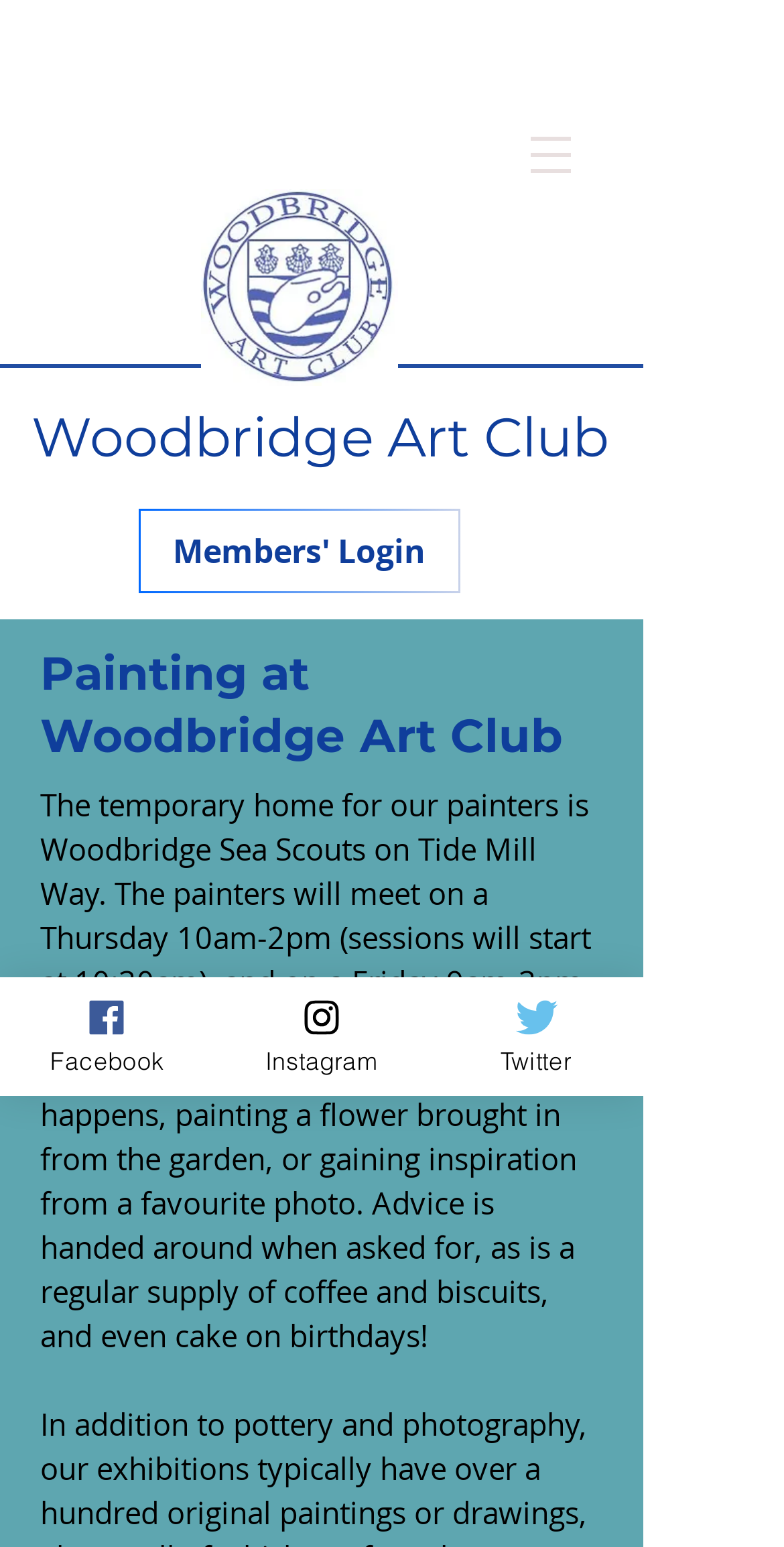Give a one-word or short-phrase answer to the following question: 
What is the temporary home for the painters?

Woodbridge Sea Scouts on Tide Mill Way